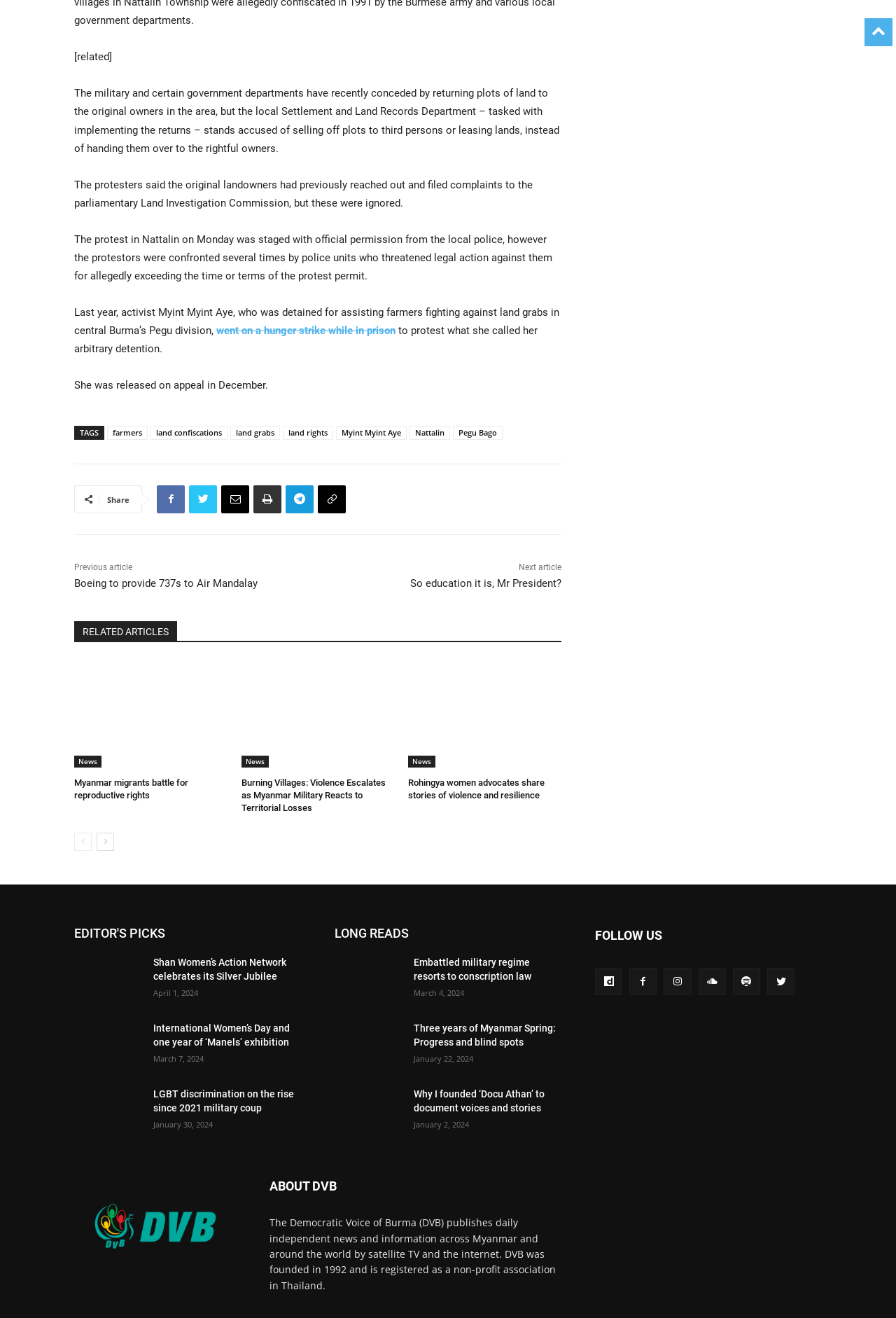Determine the bounding box coordinates of the clickable region to follow the instruction: "Read the article 'Myanmar migrants battle for reproductive rights'".

[0.083, 0.501, 0.254, 0.582]